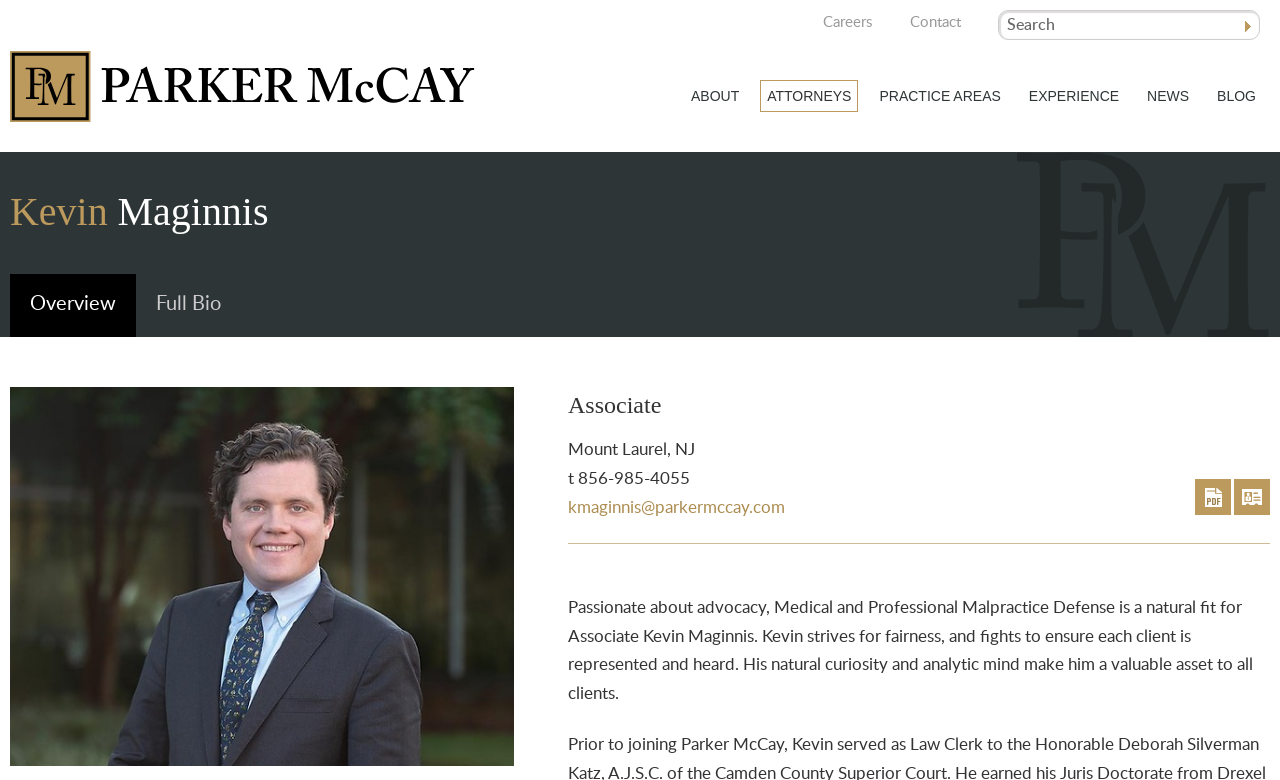How many images are there on the webpage?
Based on the image, respond with a single word or phrase.

3